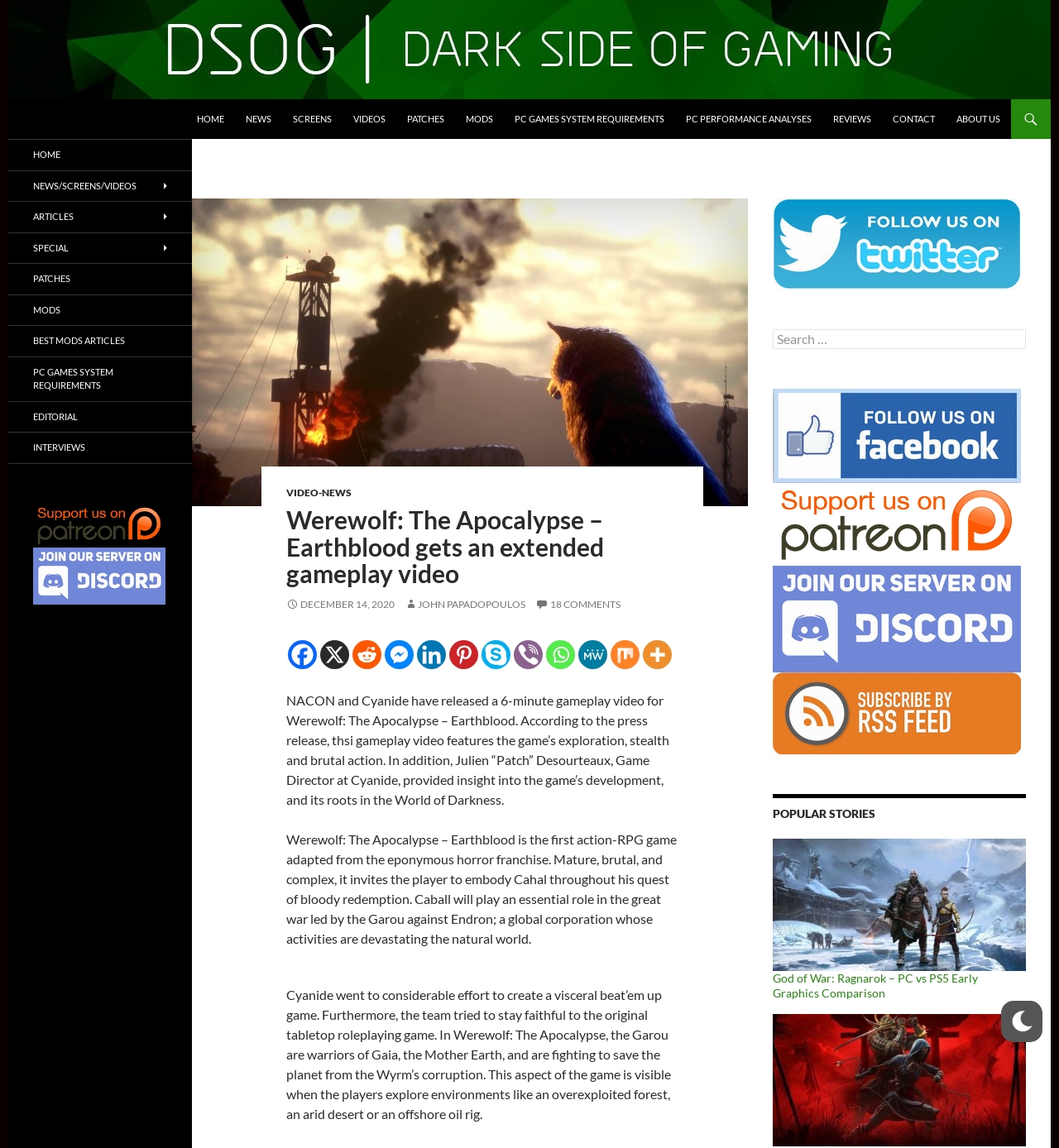Please determine the bounding box coordinates of the element's region to click for the following instruction: "Share on Facebook".

[0.272, 0.558, 0.299, 0.583]